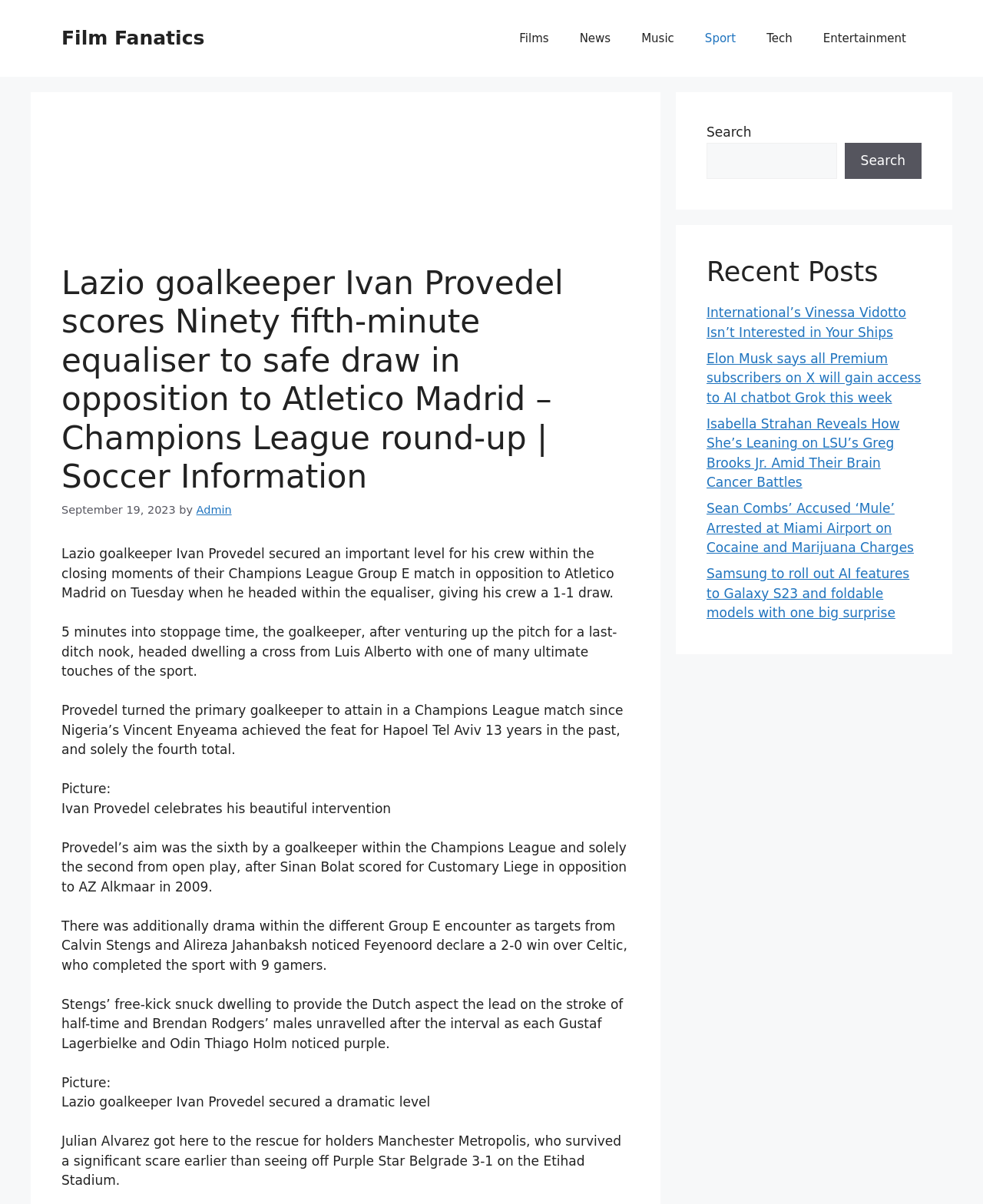Determine the bounding box coordinates of the section to be clicked to follow the instruction: "Search for something". The coordinates should be given as four float numbers between 0 and 1, formatted as [left, top, right, bottom].

[0.719, 0.118, 0.851, 0.149]